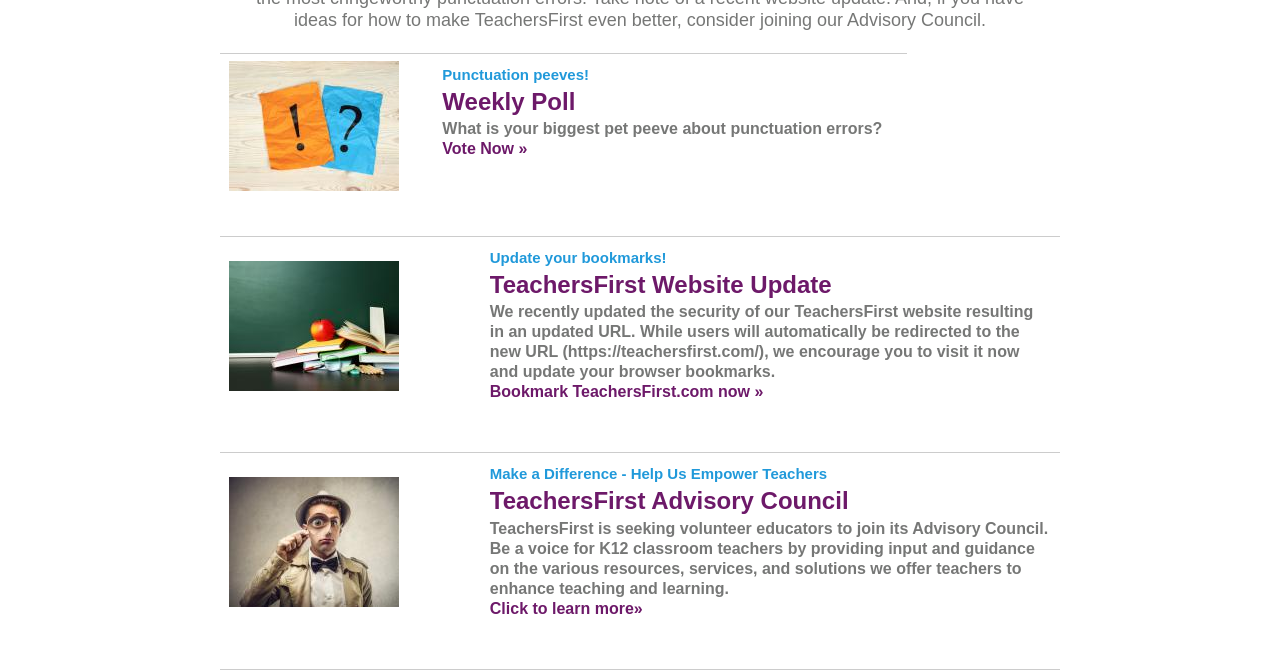Highlight the bounding box of the UI element that corresponds to this description: "Weekly Poll".

[0.346, 0.13, 0.449, 0.17]